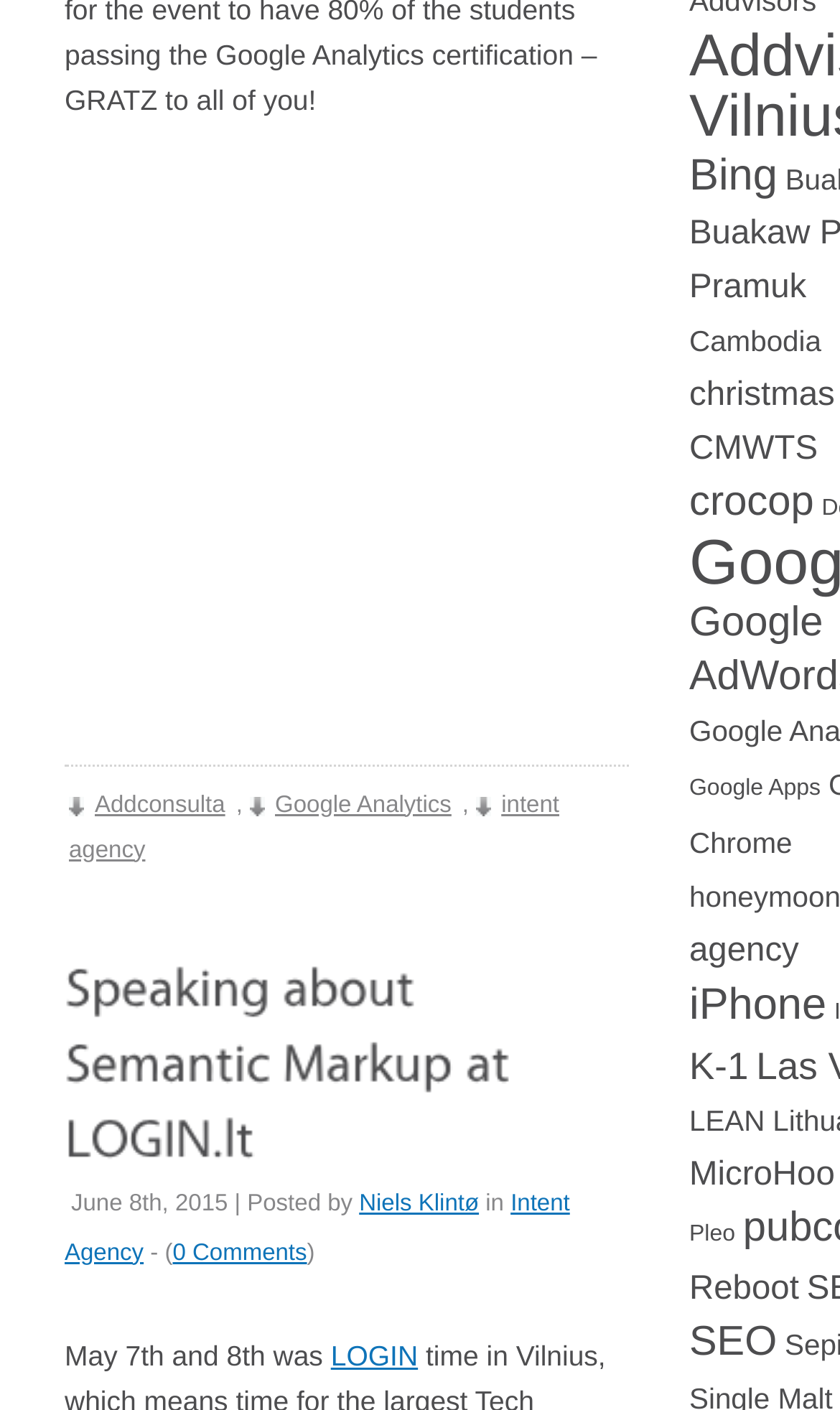What is the name of the conference mentioned in the article?
Please look at the screenshot and answer using one word or phrase.

LOGIN